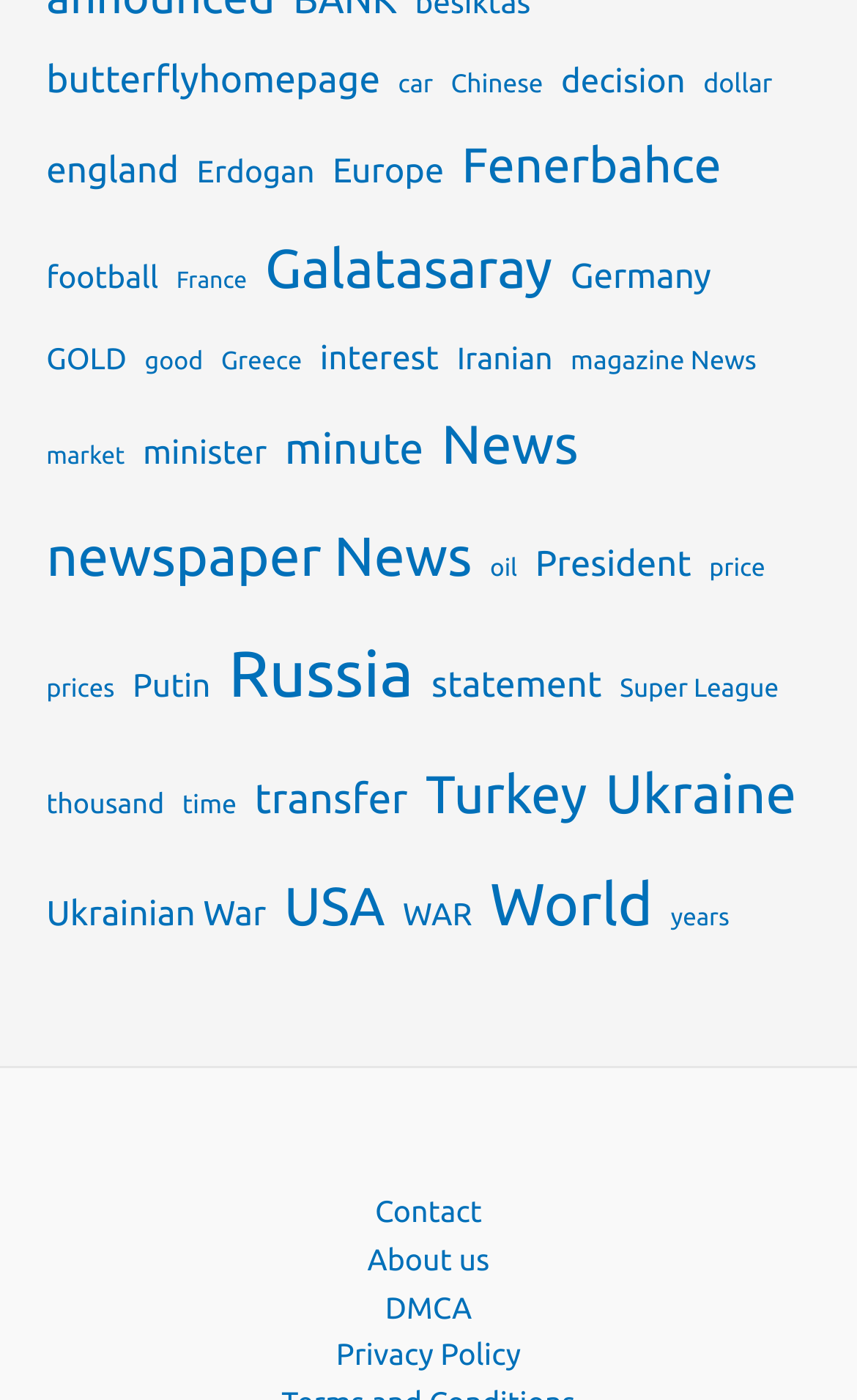Utilize the details in the image to thoroughly answer the following question: What is the link located at the bottom-center of the webpage?

By examining the bounding box coordinates of each link, I determined that the link 'DMCA' has a y1 value close to 1 and an x1 value around 0.4, indicating that it is located at the bottom-center of the webpage.